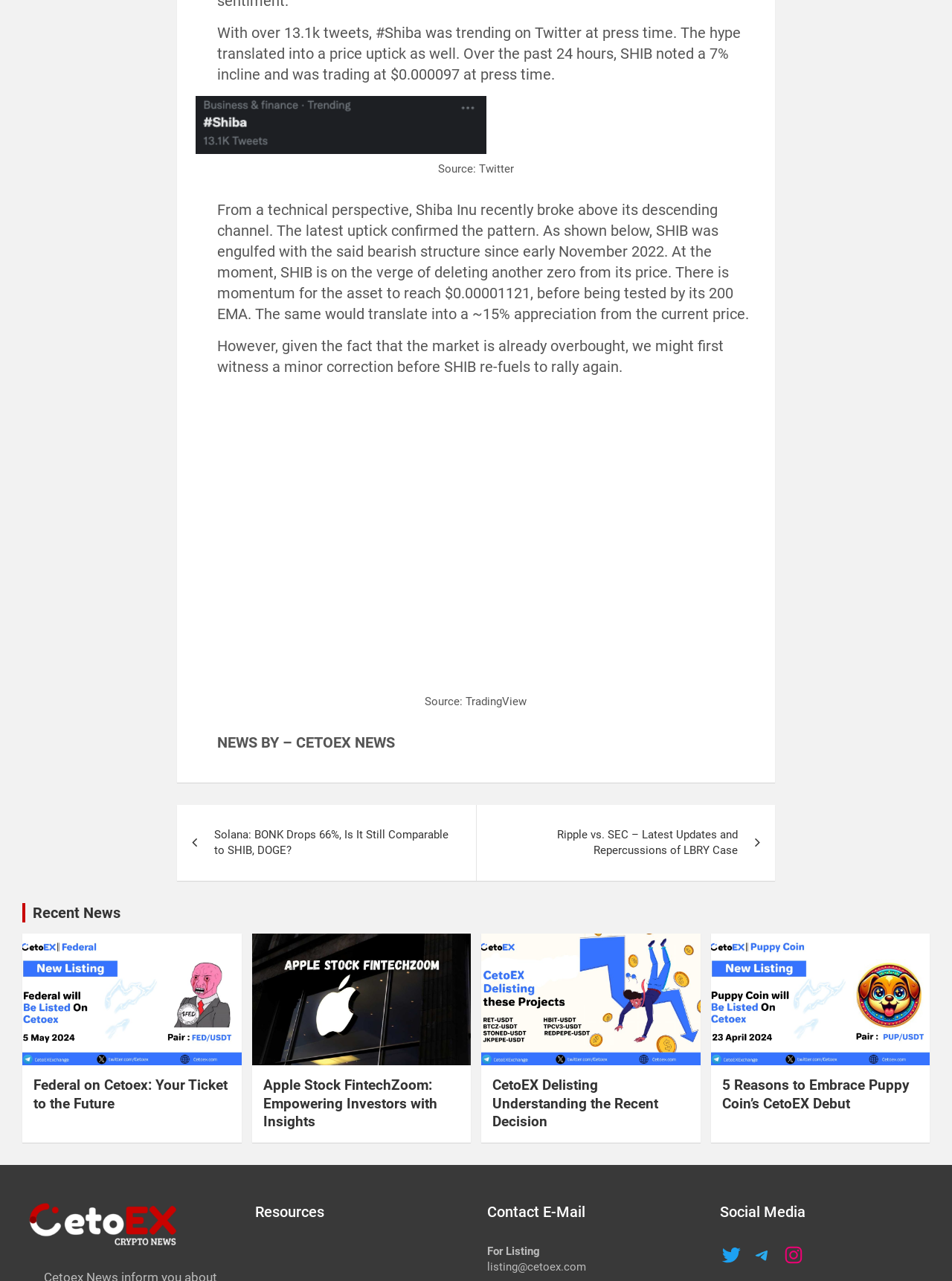Respond with a single word or phrase to the following question: What is the name of the news organization?

CETOEX NEWS